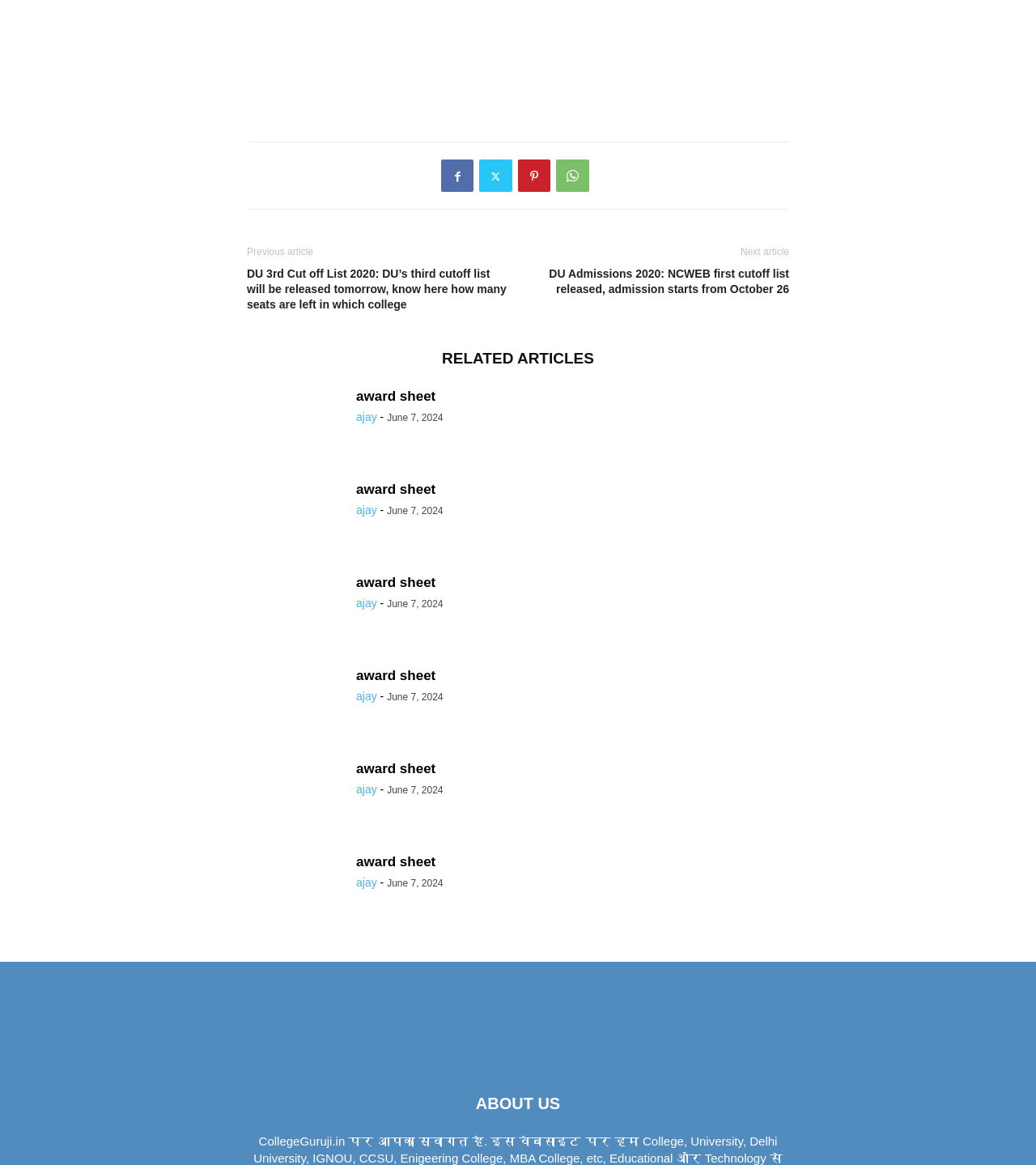Please provide a comprehensive response to the question based on the details in the image: What is the date mentioned in the time elements?

I looked at the time elements and found that they all contain the date 'June 7, 2024'.